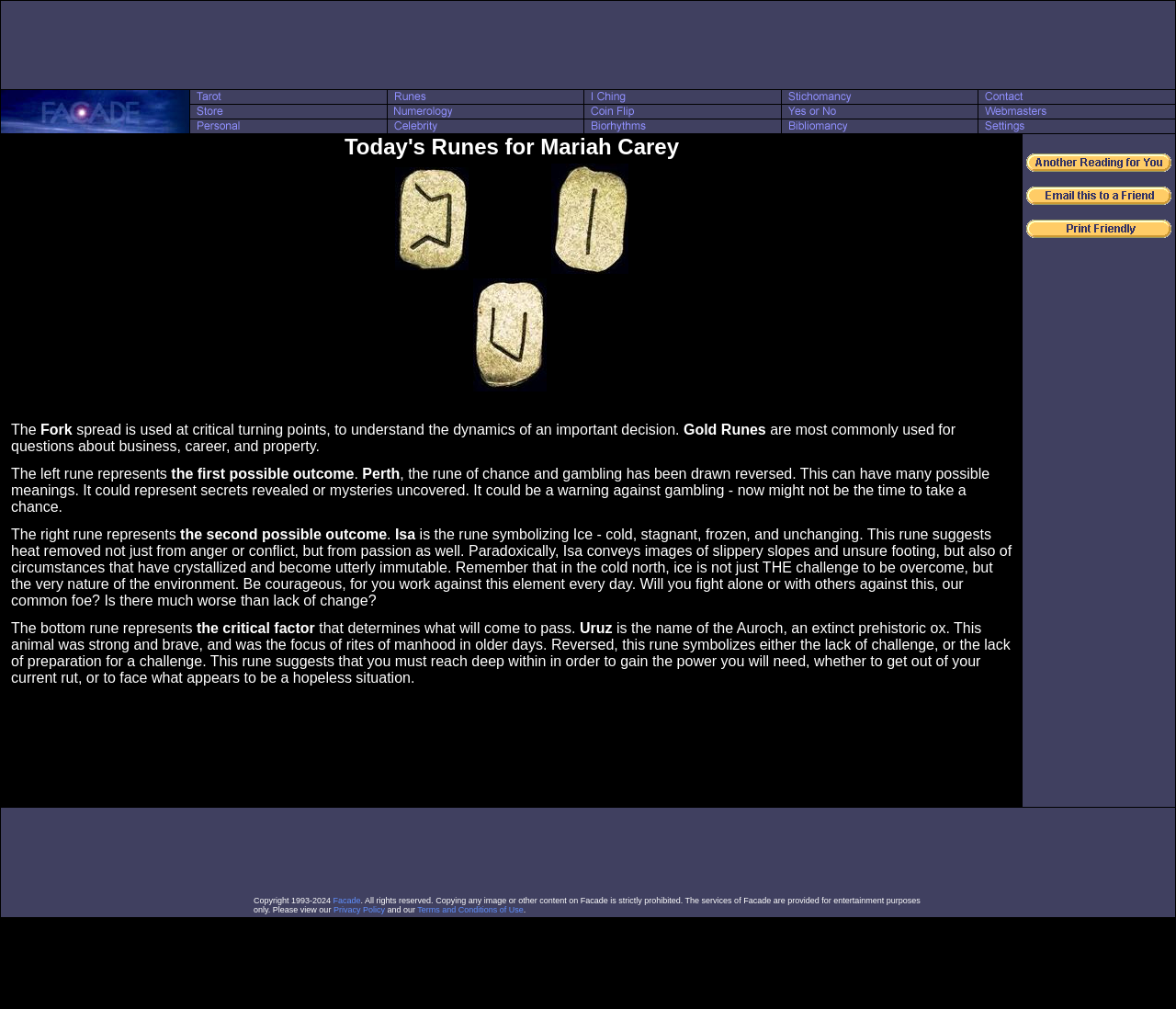Deliver a detailed narrative of the webpage's visual and textual elements.

The webpage is about "Today's Runes for Mariah Carey" and appears to be a divination or astrology website. At the top, there is an advertisement banner. Below the advertisement, there are two rows of grid cells, each containing a link and an image. The links are labeled as "Tarot", "Runes", "I Ching", "Stichomancy", "Contact", "Store", "Numerology", "Coin Flip", "Yes or No", "Webmasters", "Personal", "Celebrity", "Biorhythms", "Bibliomancy", and "Settings". These links are arranged in two rows, with five links in each row.

Below these links, there is a main content area that displays the rune reading for Mariah Carey. The content is divided into three sections, each representing a possible outcome. The left section describes the first possible outcome, the right section describes the second possible outcome, and the bottom section describes the critical factor that determines what will come to pass. The text explains the meaning of each rune and provides guidance for the reader.

There are also several images scattered throughout the content area, but their purpose is not clear. Overall, the webpage appears to be a personalized rune reading for Mariah Carey, with links to other divination tools and resources.